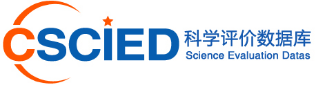What is the focus of the organization 'CSCIED'?
Please give a detailed and elaborate explanation in response to the question.

The branding of 'CSCIED' reflects a focus on scientific assessment and data analysis, highlighting the organization's commitment to providing valuable resources in scientific research and metrics, which indicates that the focus of the organization 'CSCIED' is on scientific assessment and data analysis.